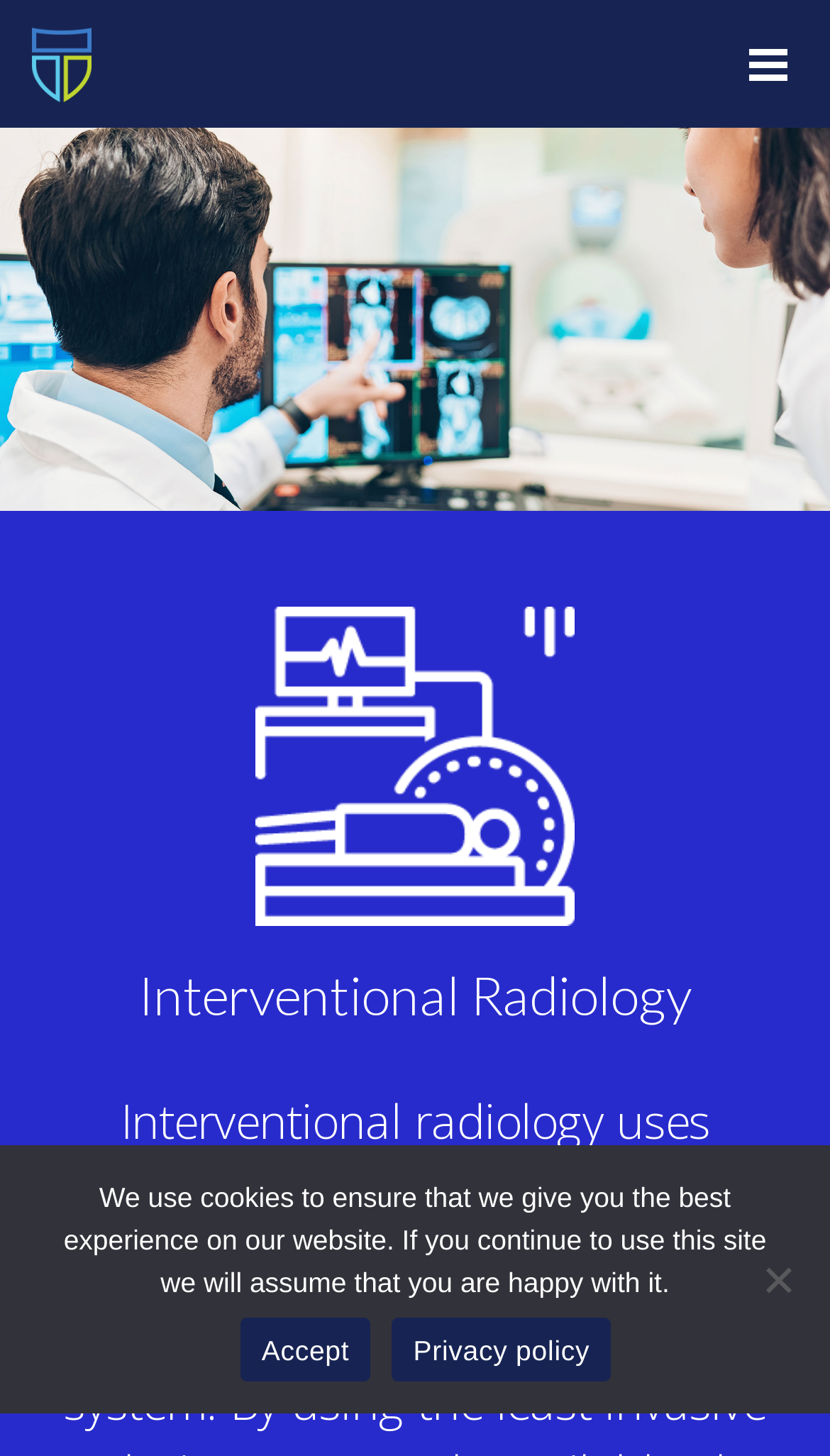Determine the bounding box coordinates for the HTML element mentioned in the following description: "Accept". The coordinates should be a list of four floats ranging from 0 to 1, represented as [left, top, right, bottom].

[0.289, 0.905, 0.447, 0.949]